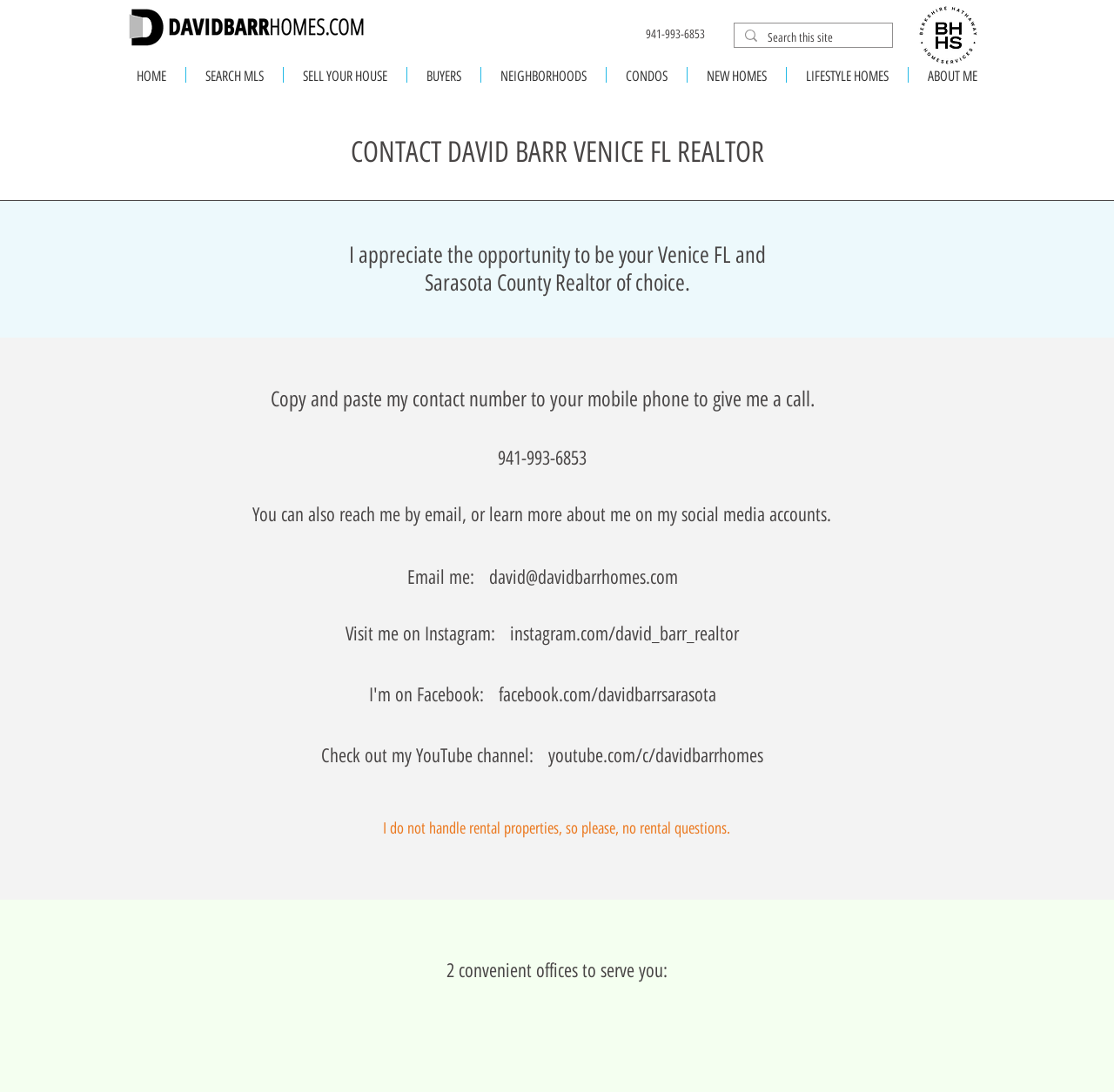Give a one-word or one-phrase response to the question: 
What is the Realtor's phone number?

941-993-6853